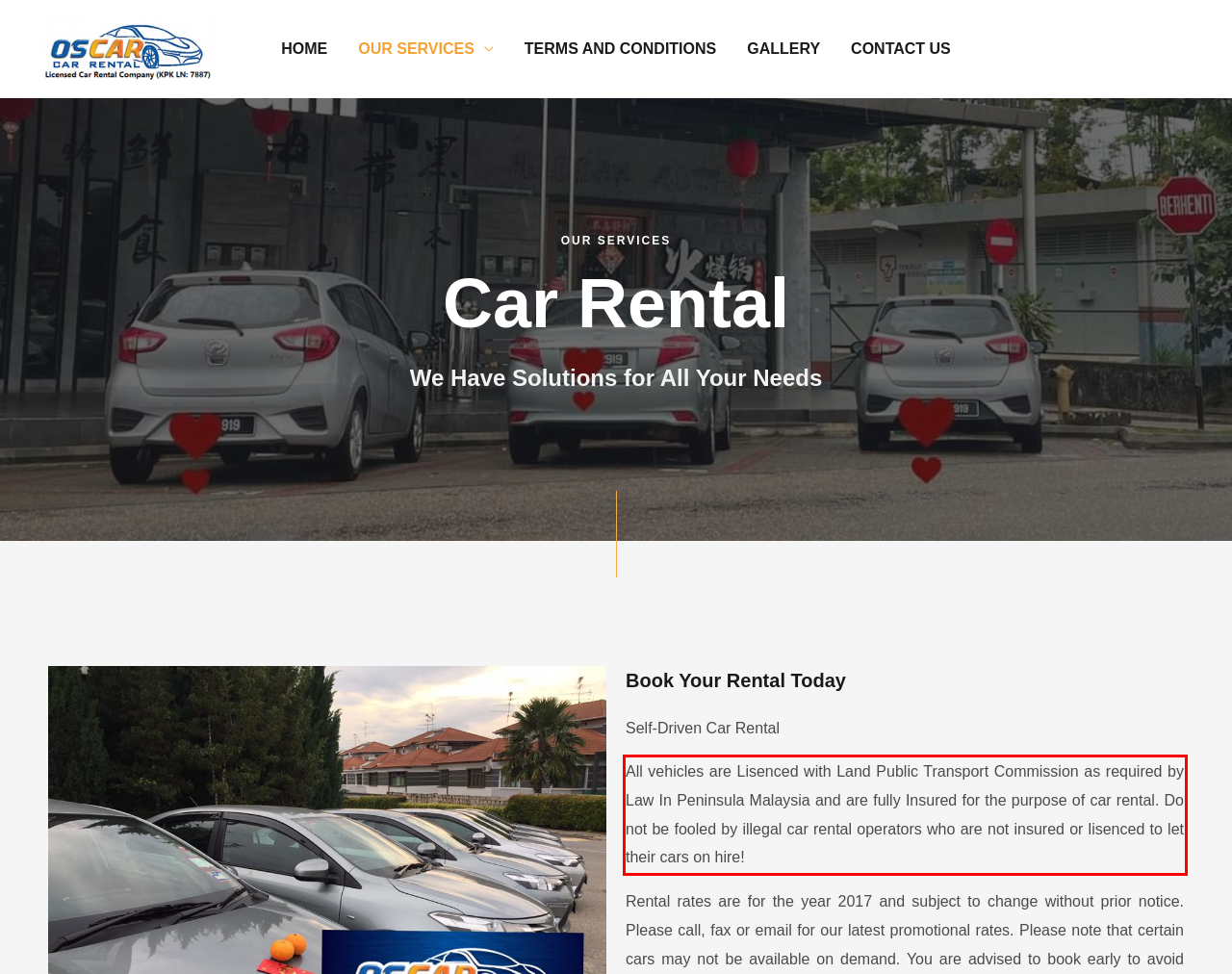Please extract the text content from the UI element enclosed by the red rectangle in the screenshot.

All vehicles are Lisenced with Land Public Transport Commission as required by Law In Peninsula Malaysia and are fully Insured for the purpose of car rental. Do not be fooled by illegal car rental operators who are not insured or lisenced to let their cars on hire!